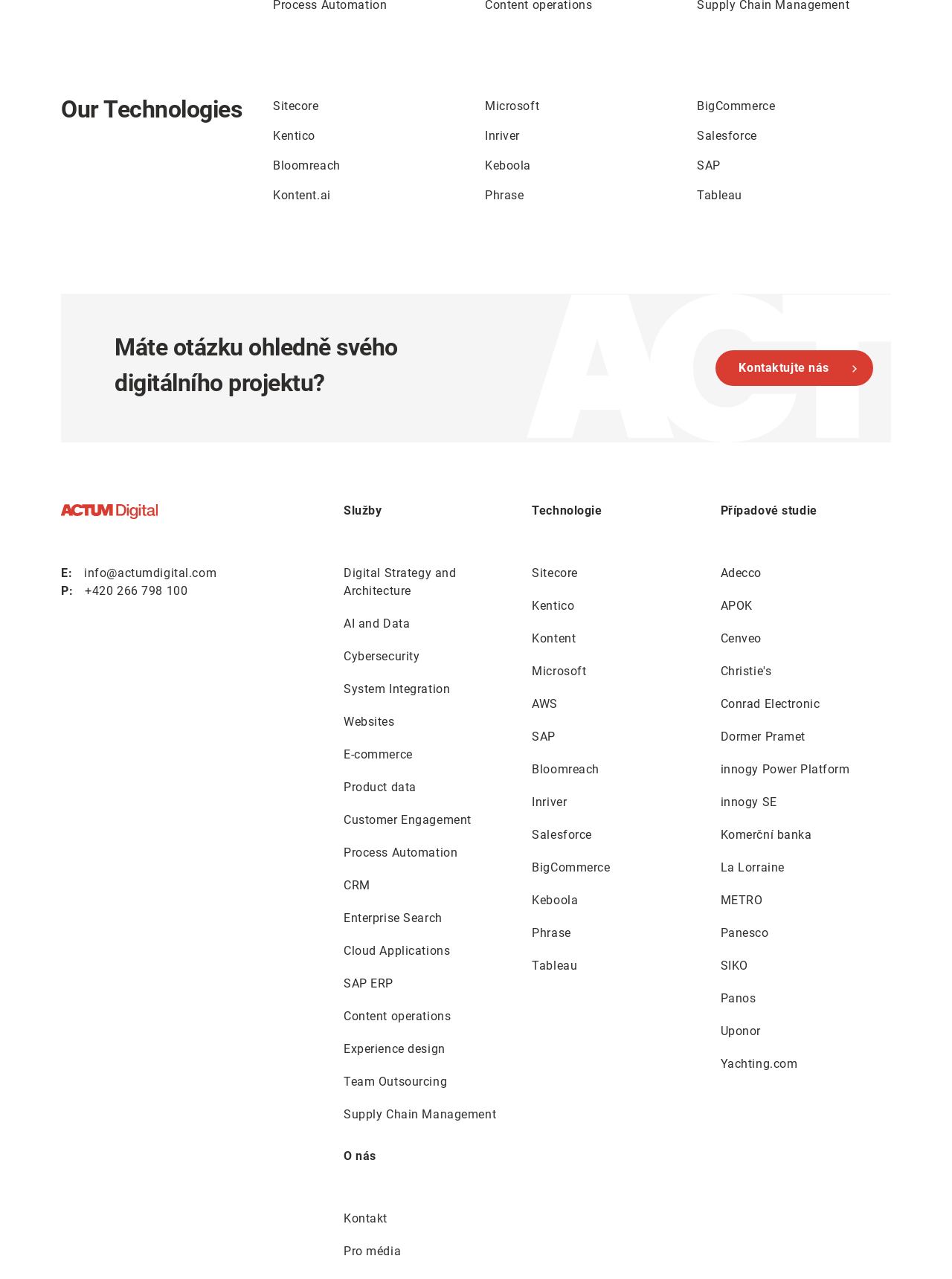Find the bounding box coordinates for the HTML element described in this sentence: "O nás". Provide the coordinates as four float numbers between 0 and 1, in the format [left, top, right, bottom].

[0.361, 0.898, 0.395, 0.909]